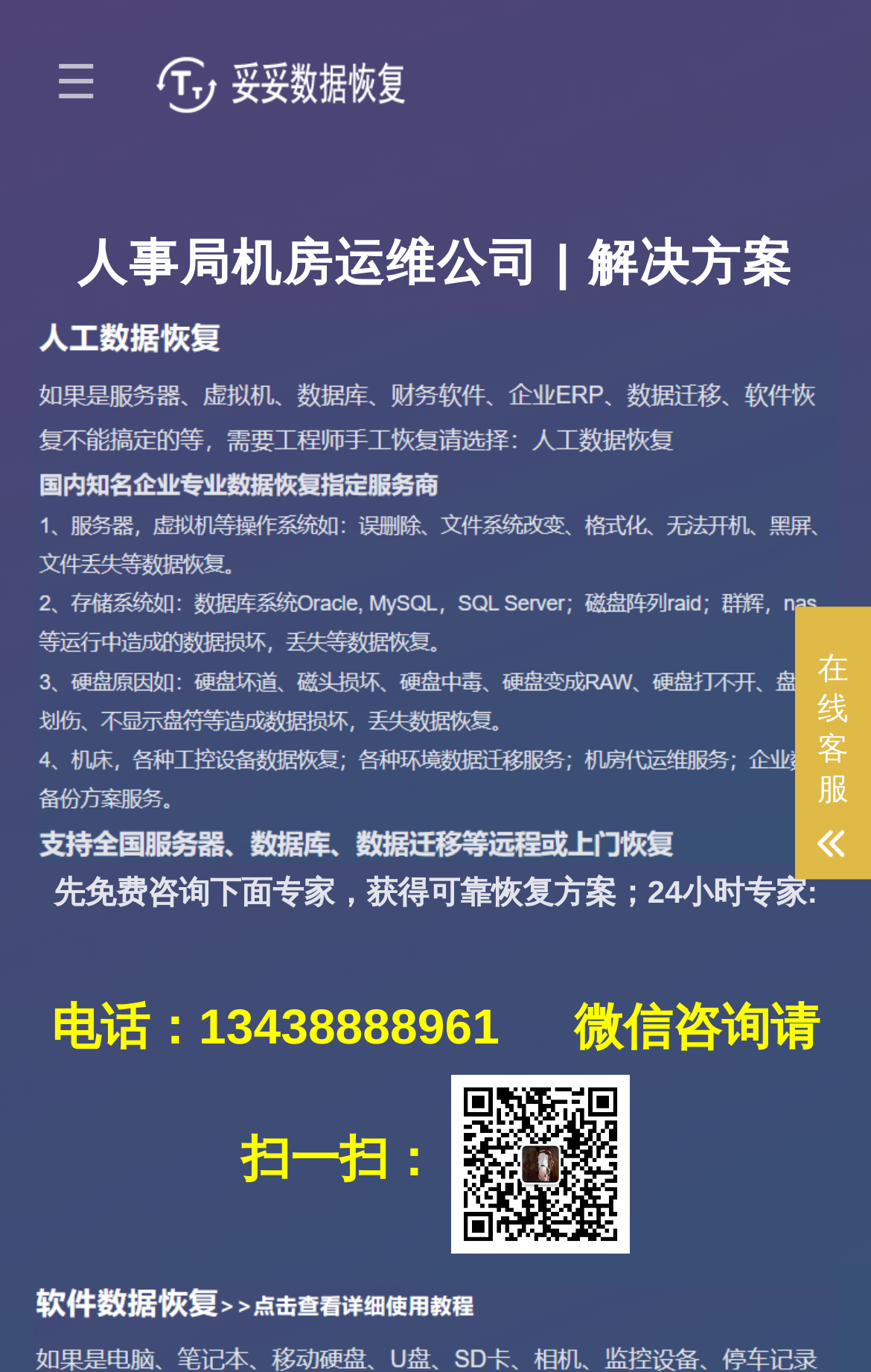Provide the bounding box coordinates of the UI element that matches the description: "☰".

[0.036, 0.039, 0.139, 0.085]